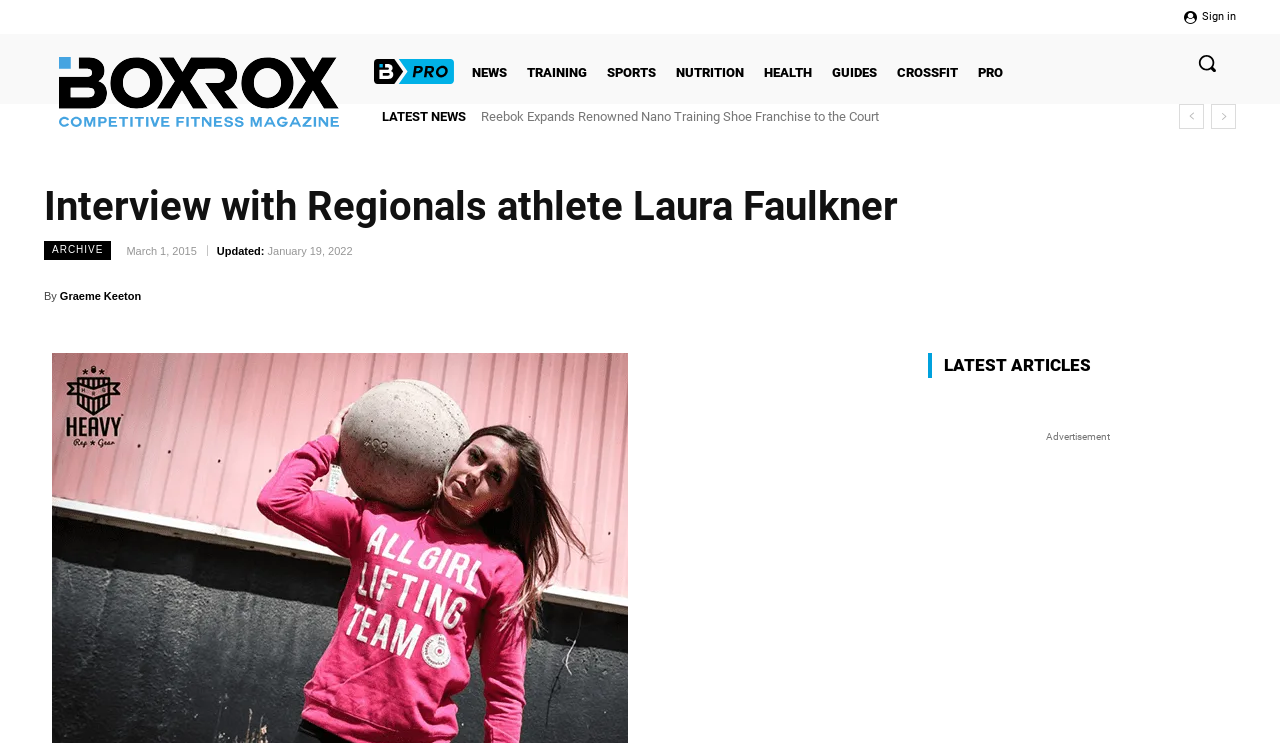Determine the bounding box coordinates of the clickable area required to perform the following instruction: "View the interview with Laura Faulkner". The coordinates should be represented as four float numbers between 0 and 1: [left, top, right, bottom].

[0.034, 0.246, 0.702, 0.311]